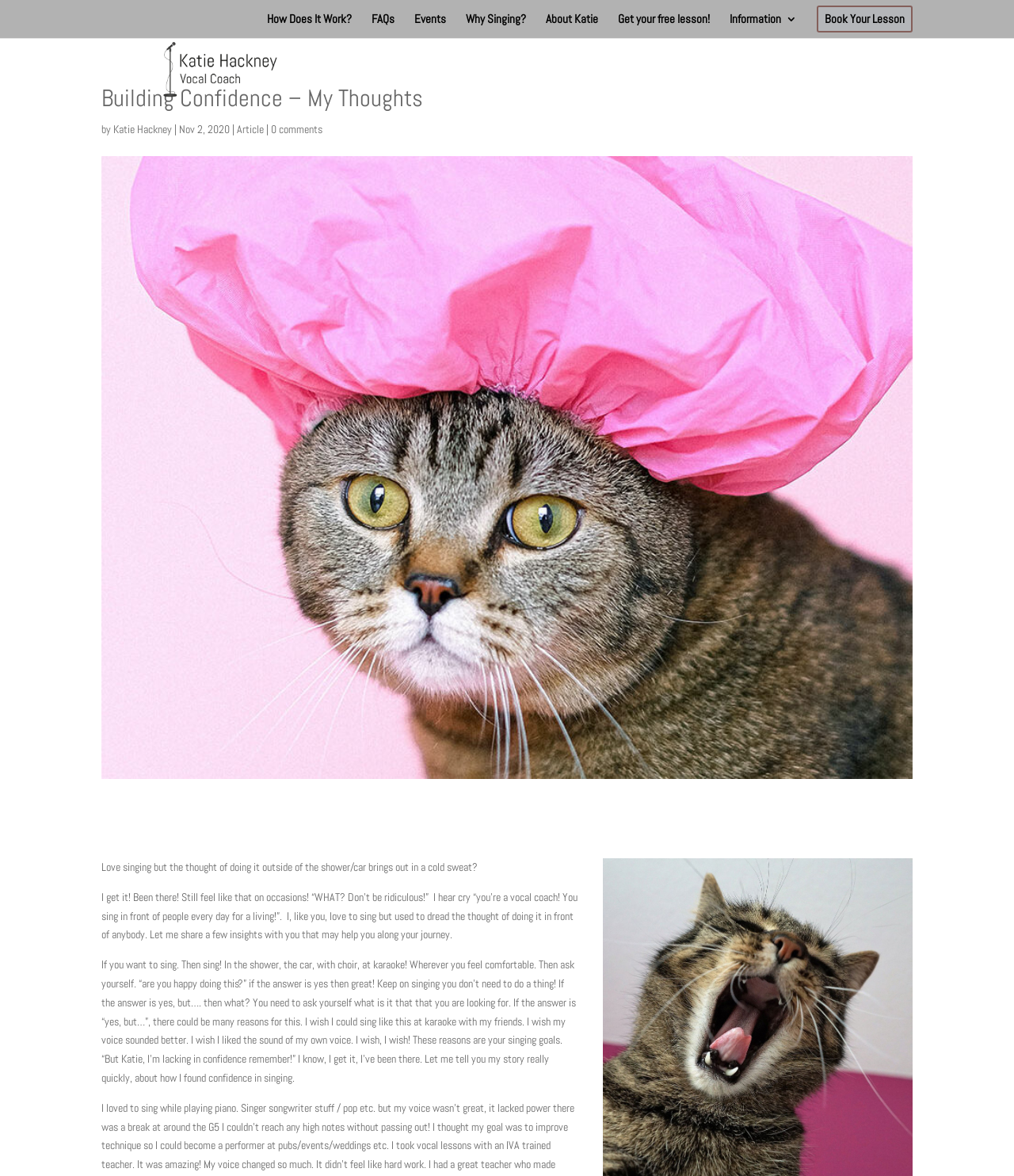For the element described, predict the bounding box coordinates as (top-left x, top-left y, bottom-right x, bottom-right y). All values should be between 0 and 1. Element description: FAQs

[0.366, 0.011, 0.389, 0.031]